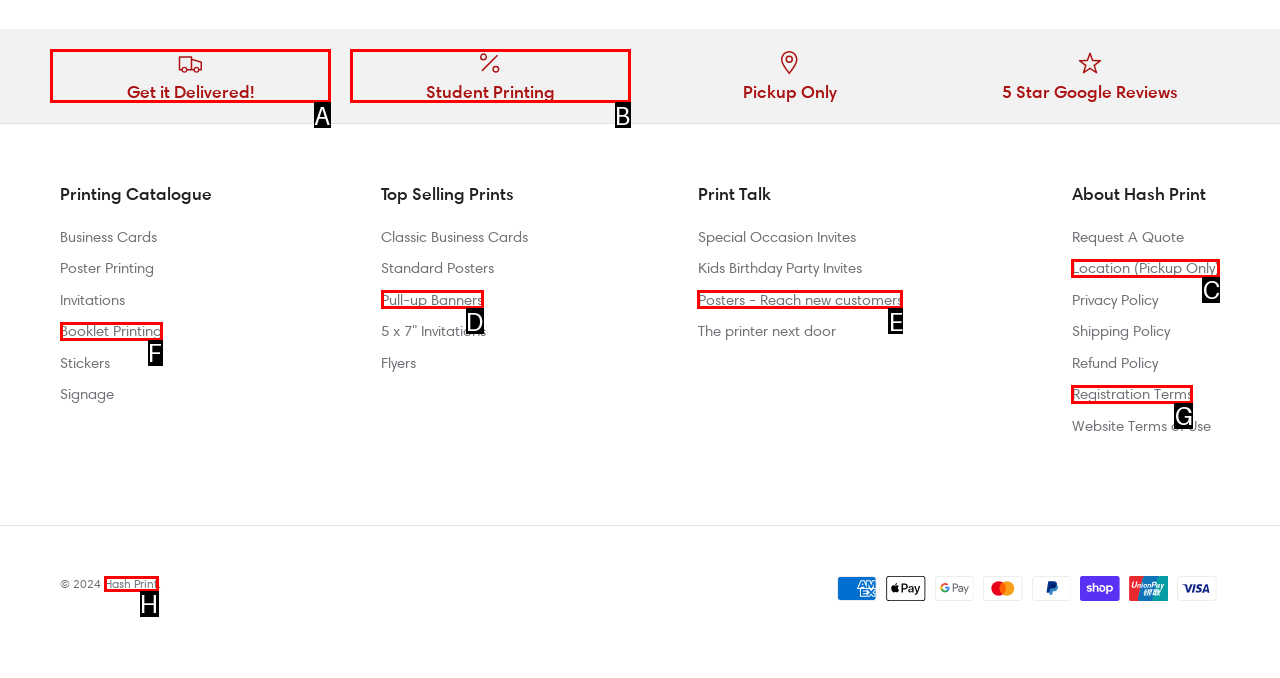Tell me which one HTML element best matches the description: Get it Delivered! Answer with the option's letter from the given choices directly.

A